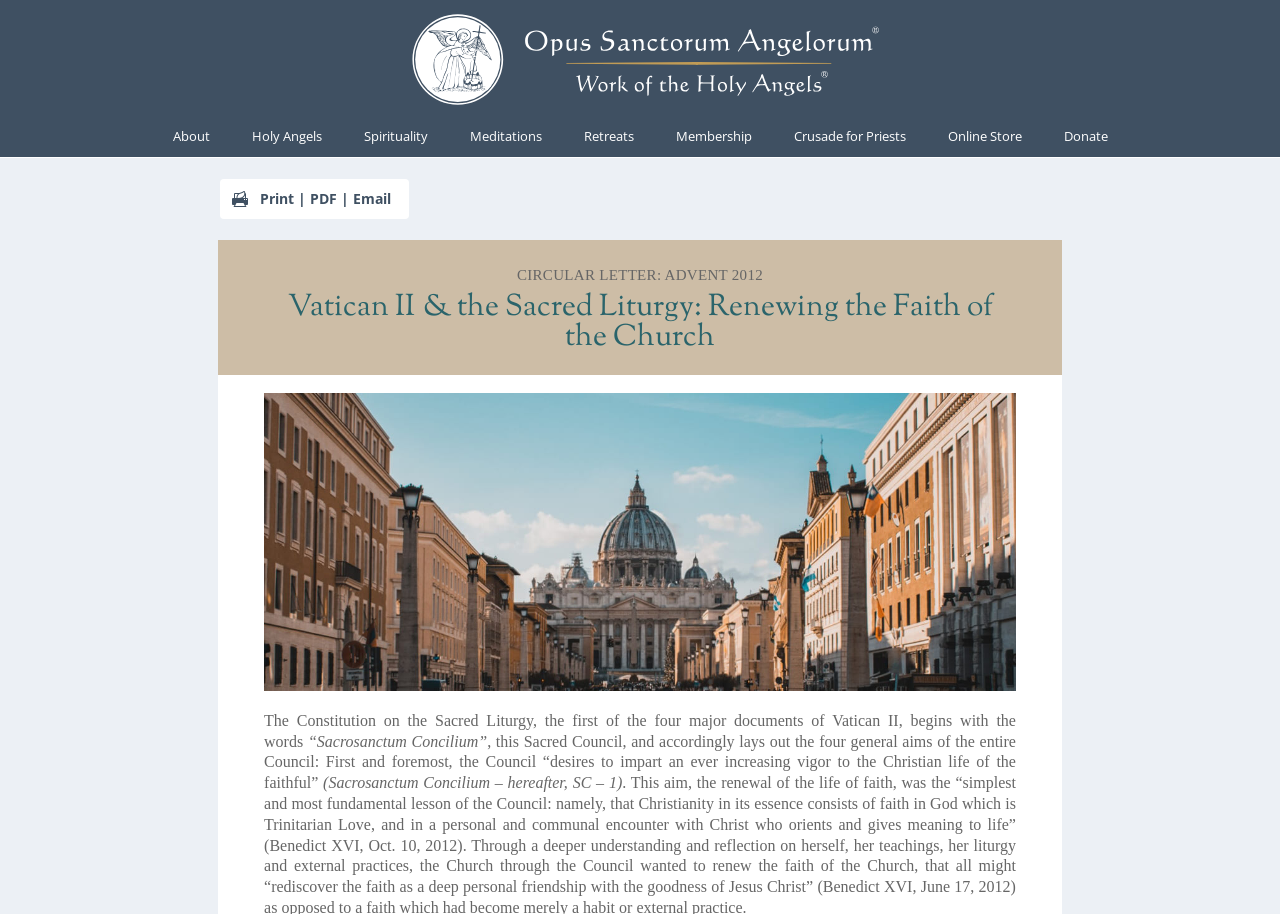Explain the features and main sections of the webpage comprehensively.

The webpage is about Vatican II and the Sacred Liturgy, with a focus on renewing the faith of the Church. At the top, there is a row of links, including "About", "Holy Angels", "Spirituality", "Meditations", "Retreats", "Membership", "Crusade for Priests", "Online Store", and "Donate". These links are positioned horizontally, with "About" on the left and "Donate" on the right.

Below the links, there is a circular letter titled "ADVENT 2012" in the middle of the page. Underneath the title, there is a heading that reads "Vatican II & the Sacred Liturgy: Renewing the Faith of the Church". This heading is centered on the page.

The main content of the webpage is a passage of text that discusses the Constitution on the Sacred Liturgy, one of the major documents of Vatican II. The passage begins with a quote from the document, "Sacrosanctum Concilium", and then explains the four general aims of the Council, including imparting vigor to the Christian life of the faithful.

On the top-right corner of the page, there is a set of links to print, save as a PDF, or email the content.